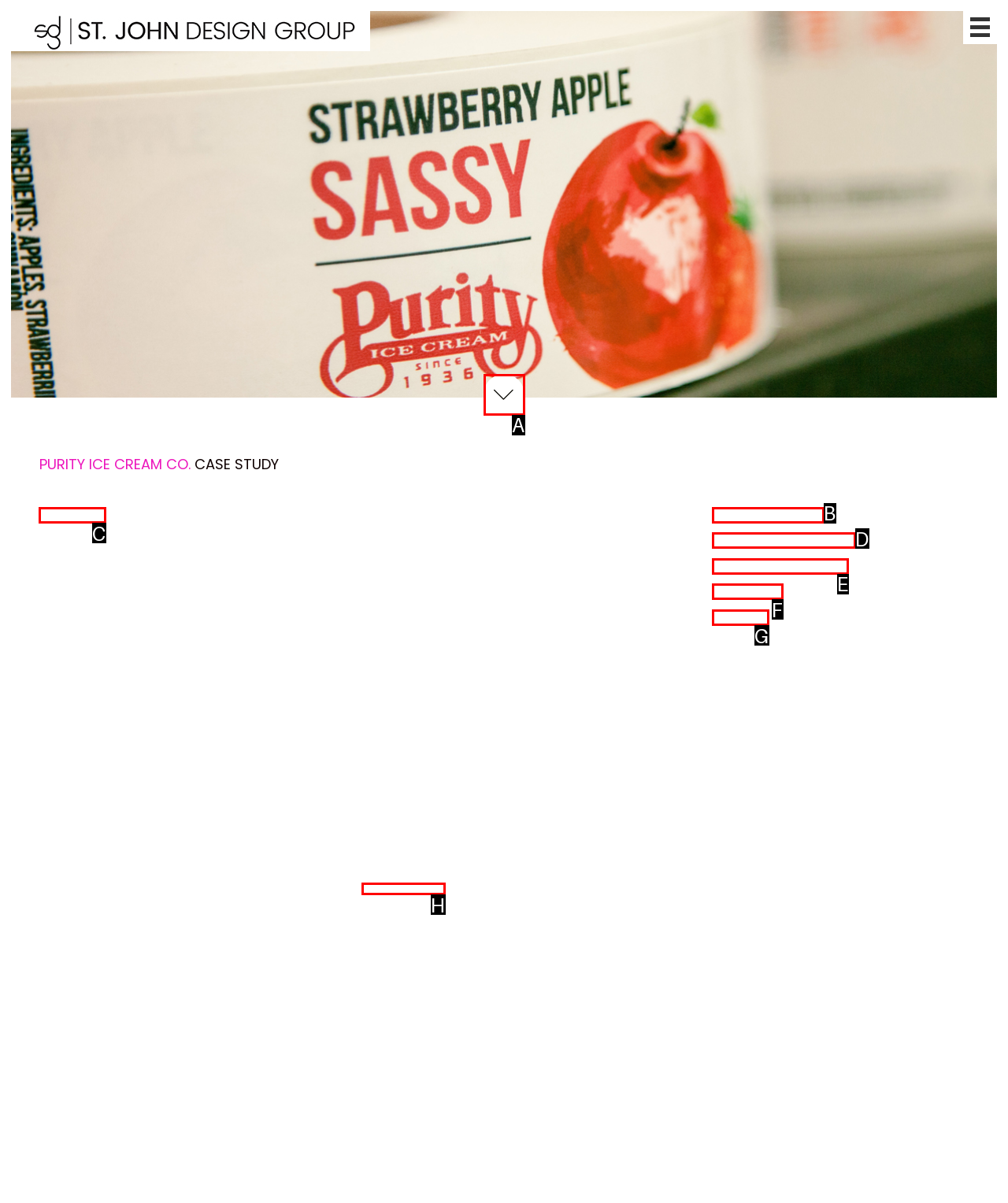Point out the UI element to be clicked for this instruction: Read about the challenge. Provide the answer as the letter of the chosen element.

C